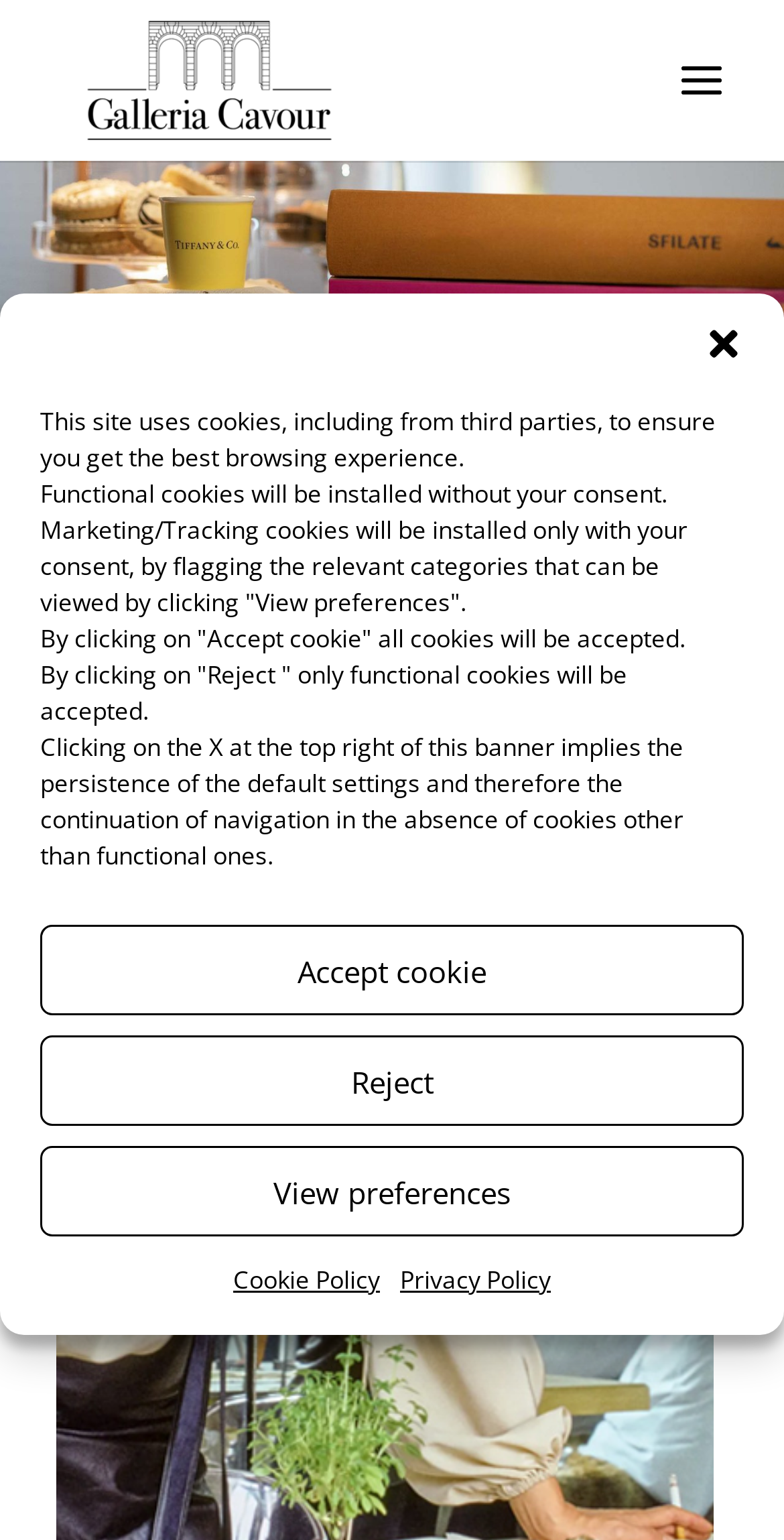By analyzing the image, answer the following question with a detailed response: What is the name of the magazine?

The name of the magazine can be inferred from the image with the name 'GC Magazine - Galleria Cavour'.